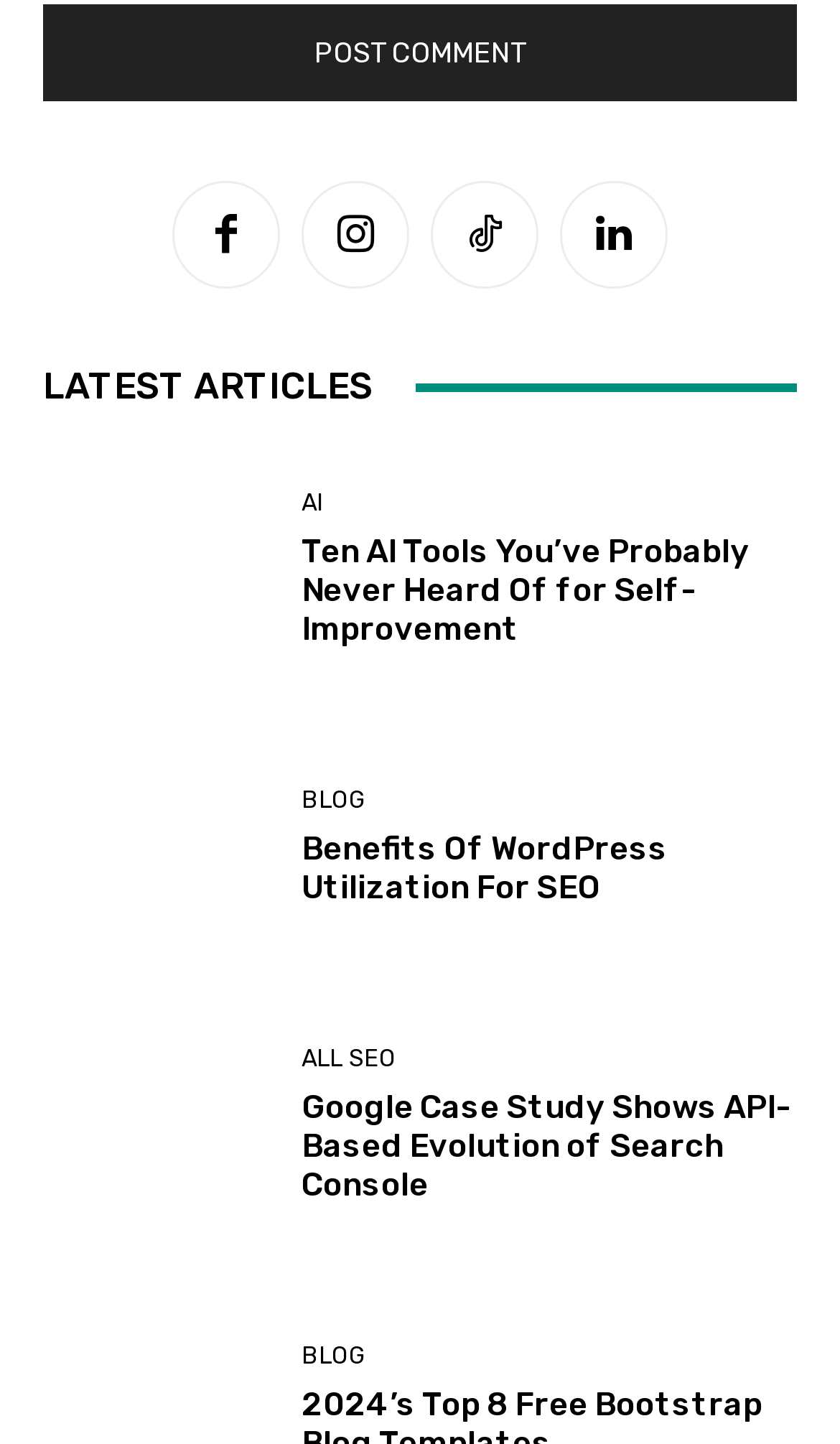Determine the bounding box coordinates of the element's region needed to click to follow the instruction: "View 'Ten AI Tools You’ve Probably Never Heard Of for Self-Improvement' article". Provide these coordinates as four float numbers between 0 and 1, formatted as [left, top, right, bottom].

[0.051, 0.317, 0.321, 0.473]